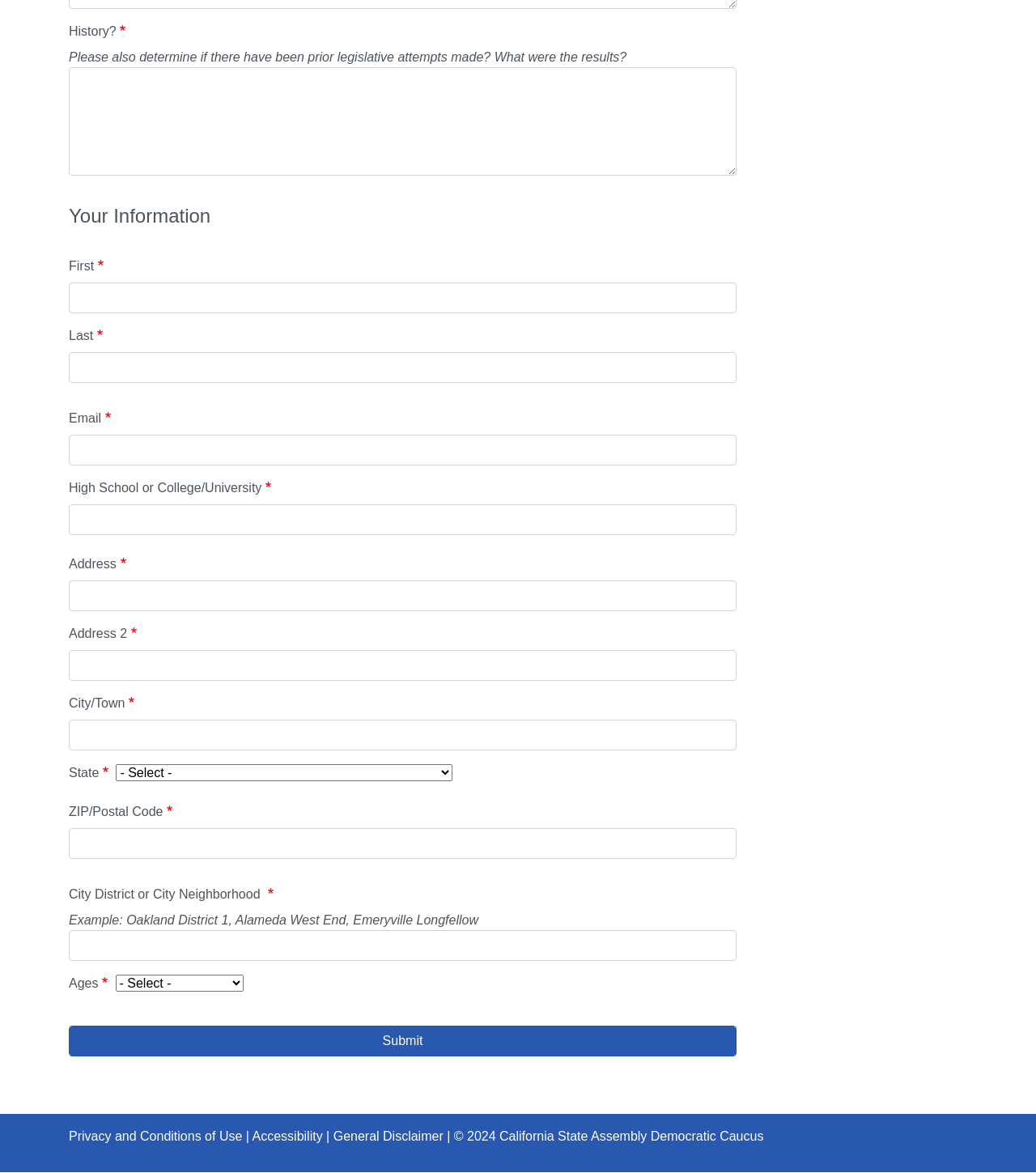Locate the coordinates of the bounding box for the clickable region that fulfills this instruction: "Enter email address".

[0.066, 0.371, 0.711, 0.397]